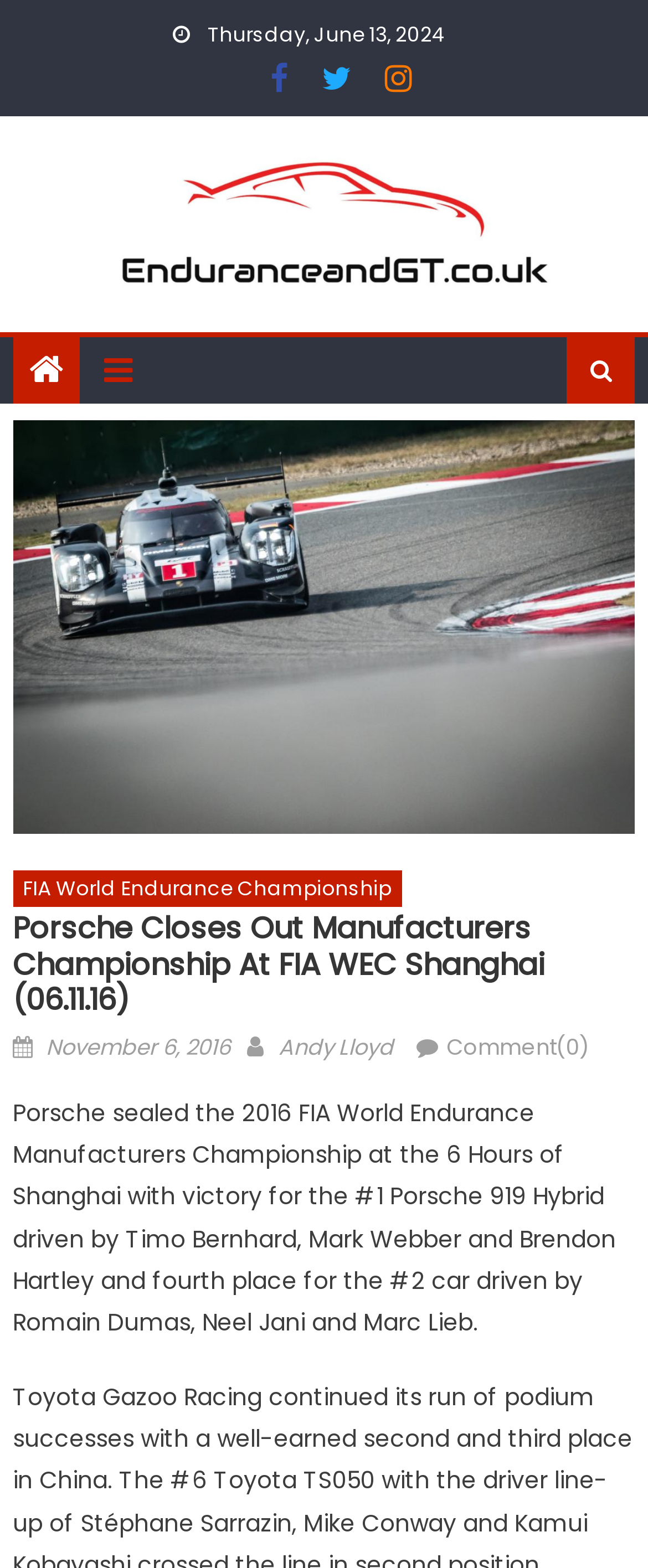Please determine the bounding box coordinates, formatted as (top-left x, top-left y, bottom-right x, bottom-right y), with all values as floating point numbers between 0 and 1. Identify the bounding box of the region described as: Andy Lloyd

[0.43, 0.658, 0.607, 0.678]